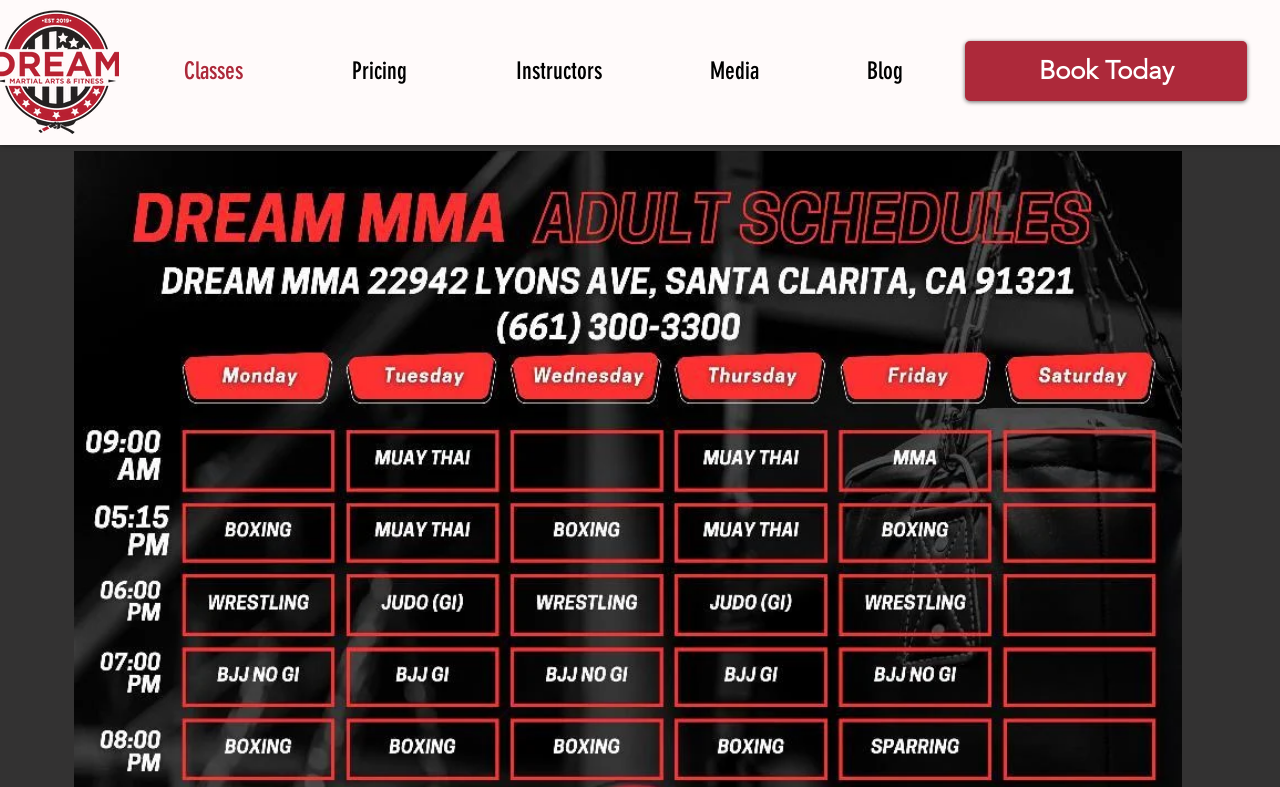How many main sections are there?
Based on the screenshot, give a detailed explanation to answer the question.

I identified two main sections on the webpage: the navigation section with links like 'Classes' and 'Pricing', and the 'Book Today' call-to-action section.